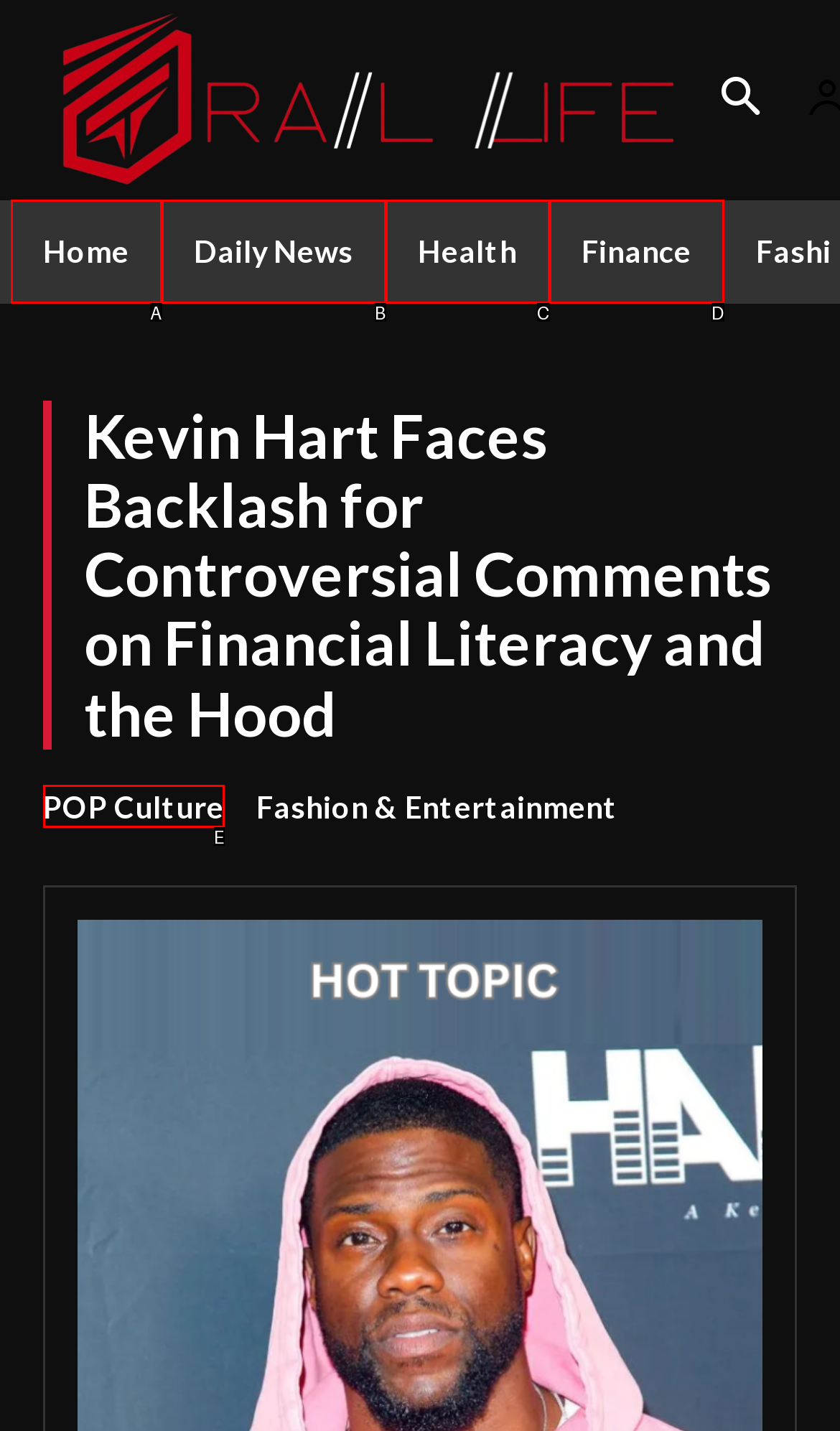Given the description: Daily News
Identify the letter of the matching UI element from the options.

B